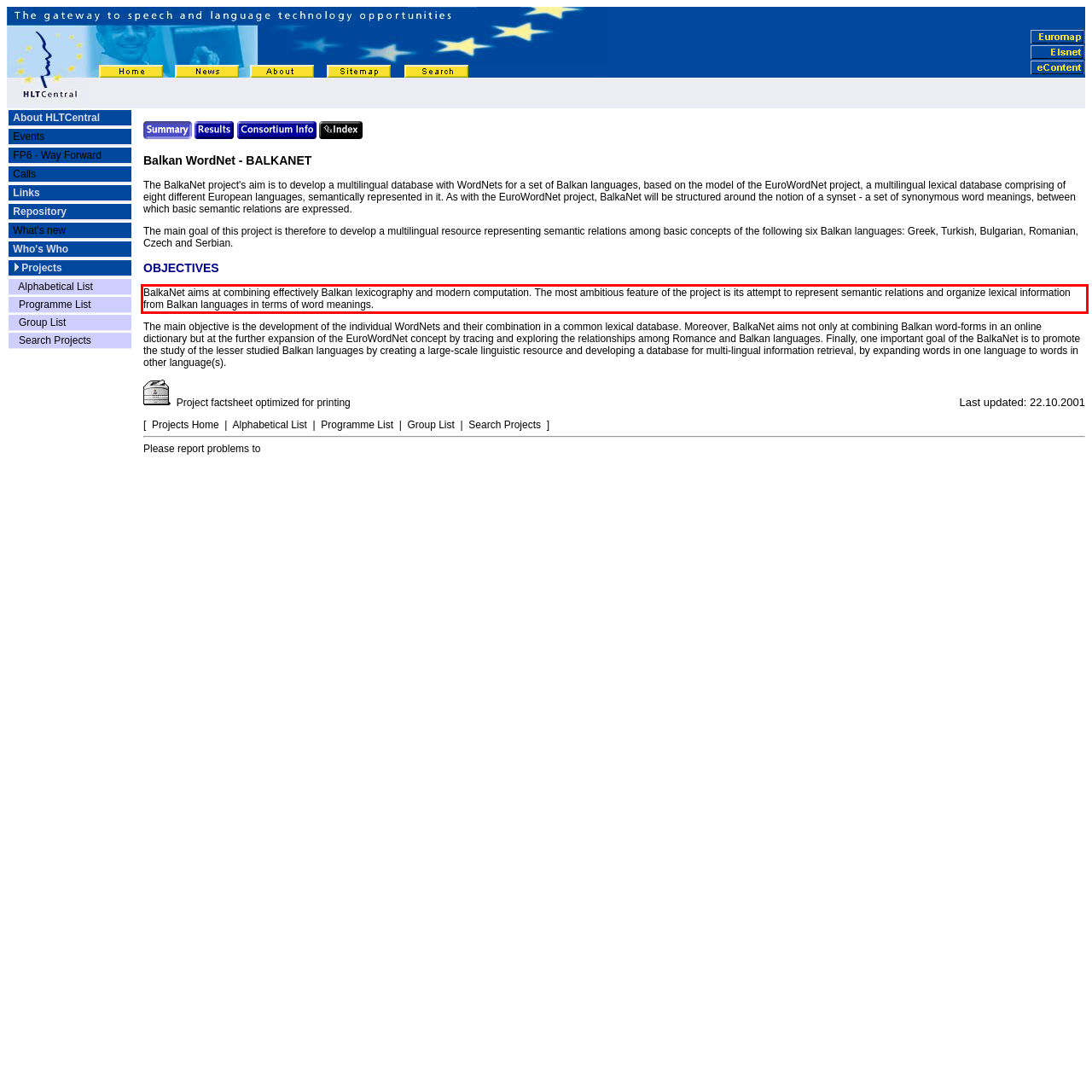Identify the red bounding box in the webpage screenshot and perform OCR to generate the text content enclosed.

BalkaNet aims at combining effectively Balkan lexicography and modern computation. The most ambitious feature of the project is its attempt to represent semantic relations and organize lexical information from Balkan languages in terms of word meanings.